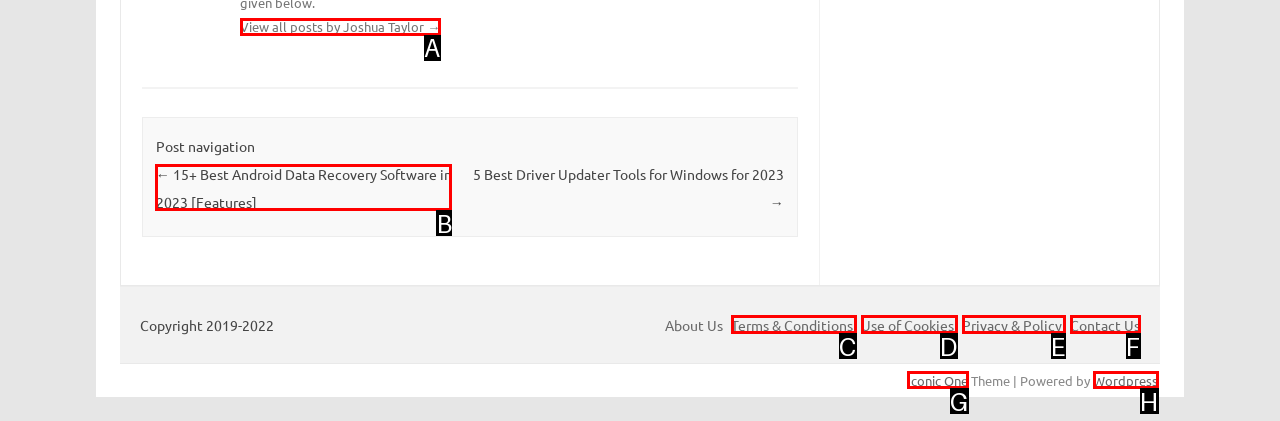Identify the HTML element that matches the description: Wordpress. Provide the letter of the correct option from the choices.

H